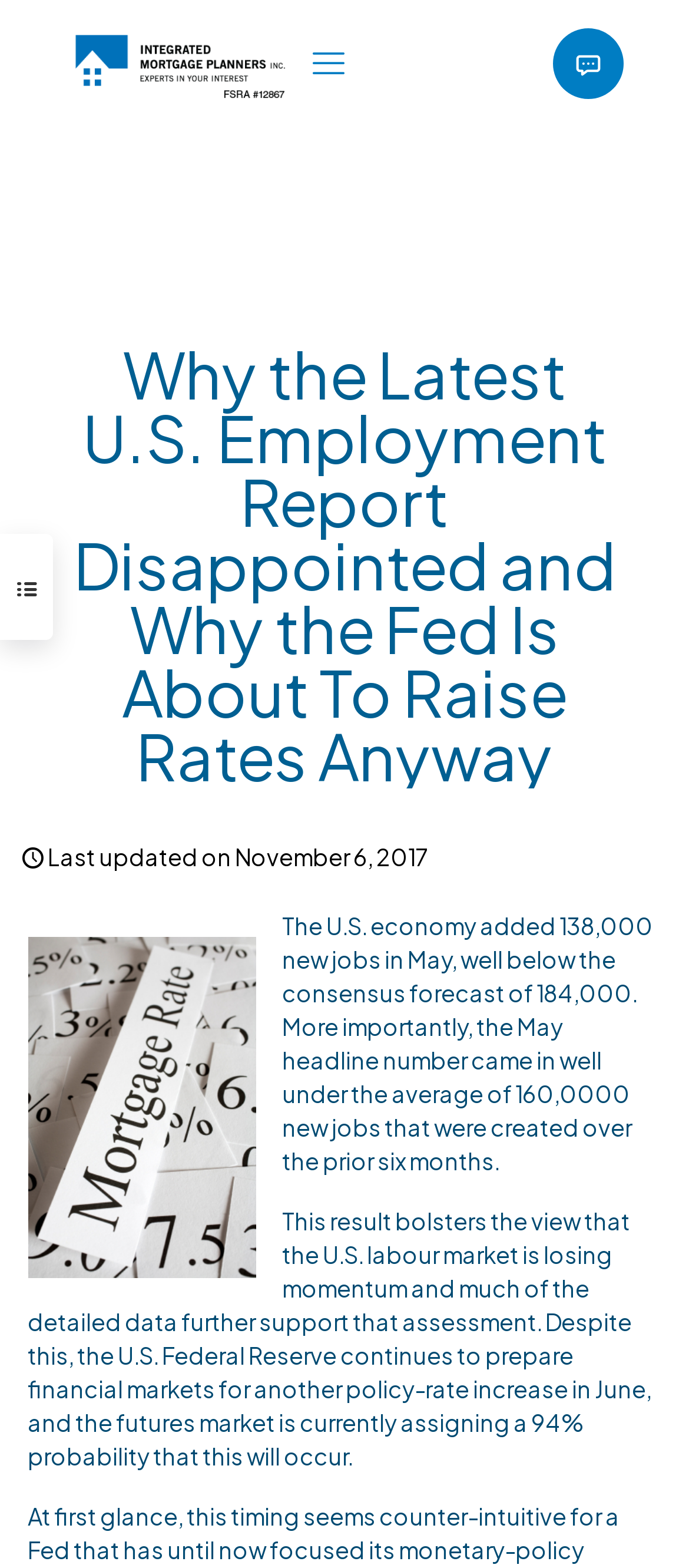Provide a thorough description of the webpage you see.

The webpage is about an article discussing the latest U.S. employment report and its implications on the Federal Reserve's policy-rate increase. At the top left corner, there is a link to "Integrated Mortgage Planners" accompanied by an image with the same name. To the right of this link, there is another link with no text. 

Below these links, there is a prominent heading that spans almost the entire width of the page, which is the title of the article: "Why the Latest U.S. Employment Report Disappointed and Why the Fed Is About To Raise Rates Anyway". This heading is accompanied by an image with the same title.

Underneath the heading, there is a section with a published date, "Last updated on November 6, 2017", and an image related to Canada mortgage rates. The main article content starts below this section, with two paragraphs of text. The first paragraph discusses the U.S. economy adding 138,000 new jobs in May, which is below the consensus forecast. The second paragraph explains that this result suggests the U.S. labor market is losing momentum, but despite this, the Federal Reserve is preparing for another policy-rate increase in June.

On the top right side of the page, there is a link to the article title, and an image with the same title. At the top left corner, there is a toggle button for an off-canvas sidebar.